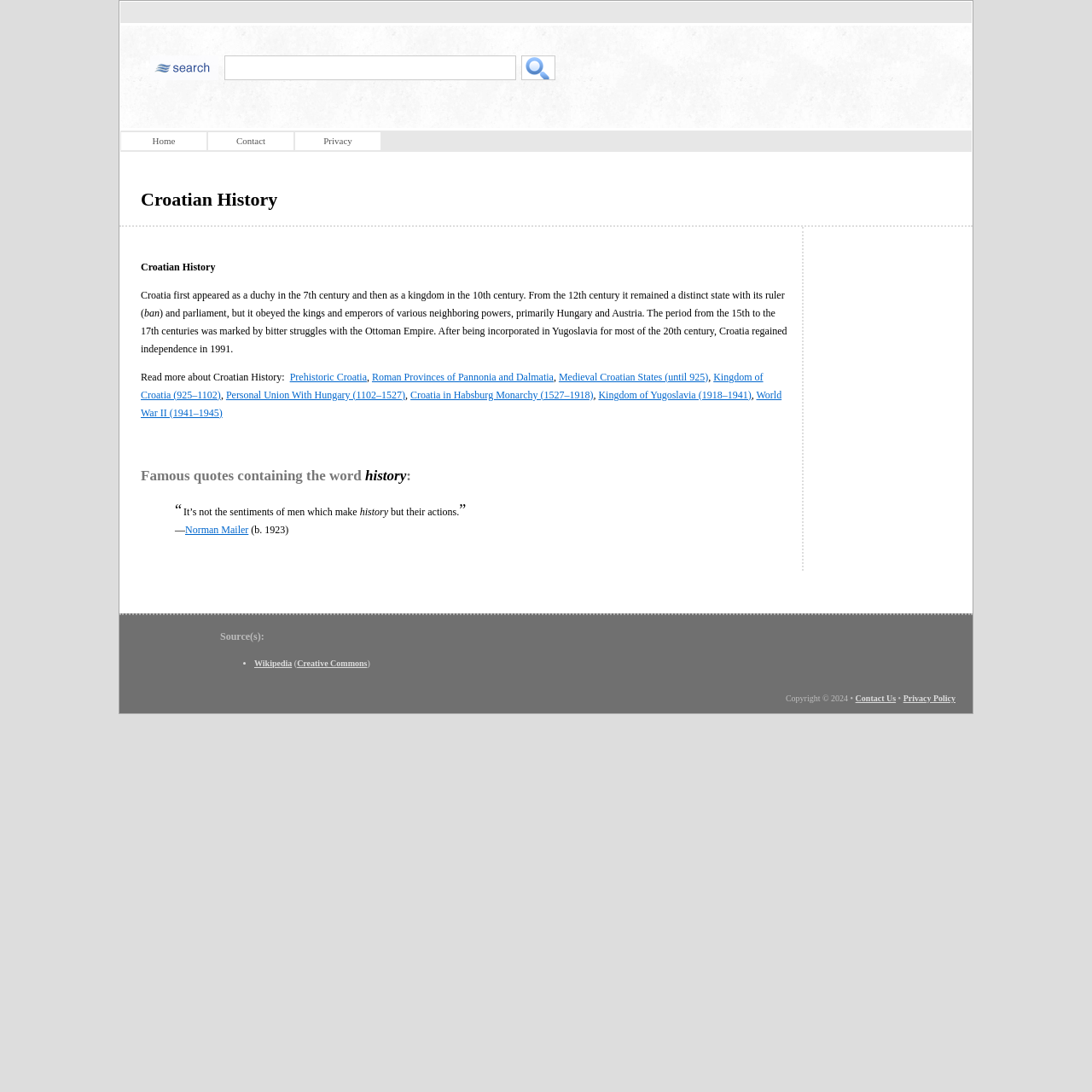Identify the bounding box coordinates of the element to click to follow this instruction: 'Read more about Prehistoric Croatia'. Ensure the coordinates are four float values between 0 and 1, provided as [left, top, right, bottom].

[0.265, 0.34, 0.336, 0.351]